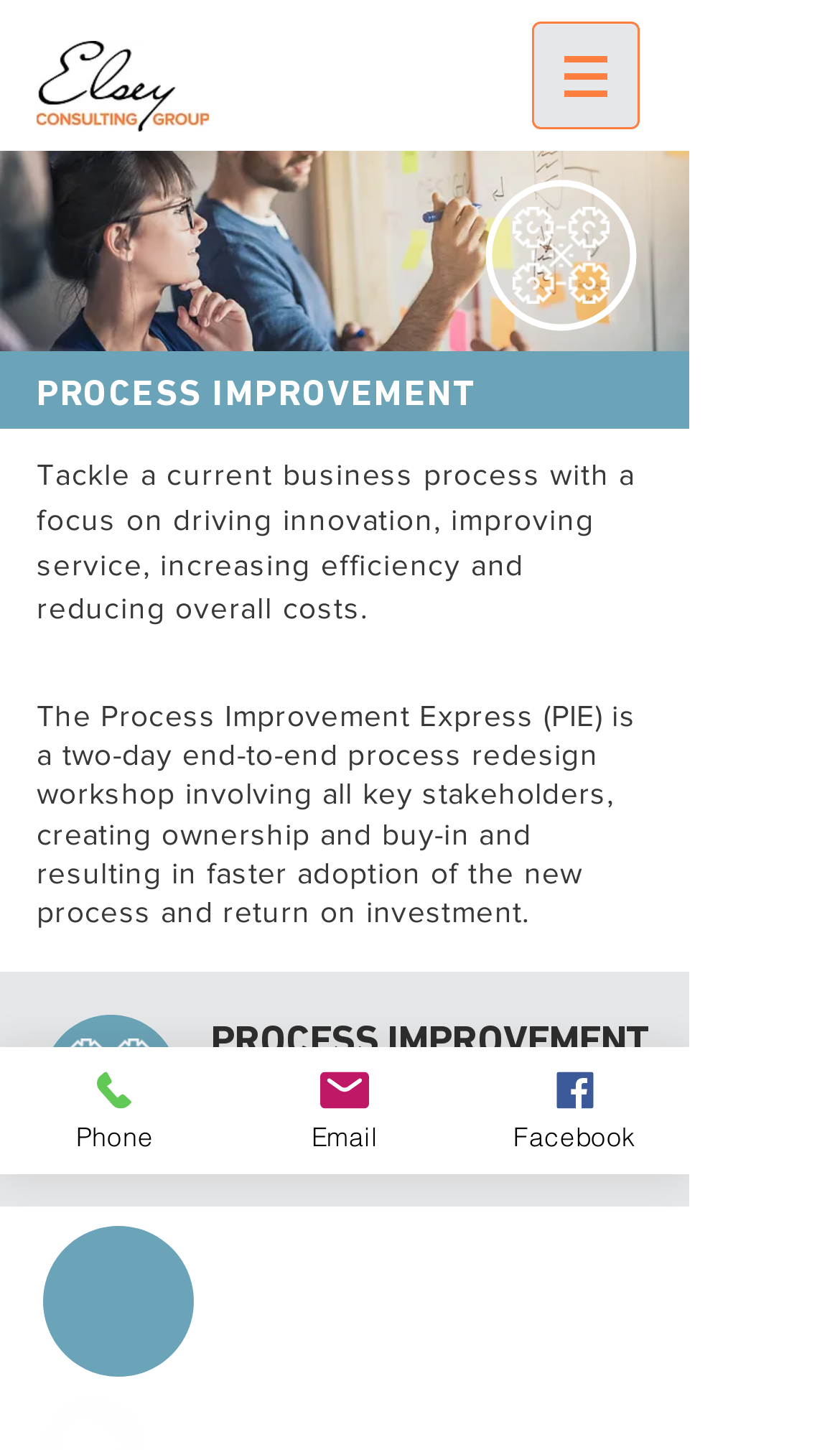Locate the bounding box of the user interface element based on this description: "ESP32 Multi Tester".

None